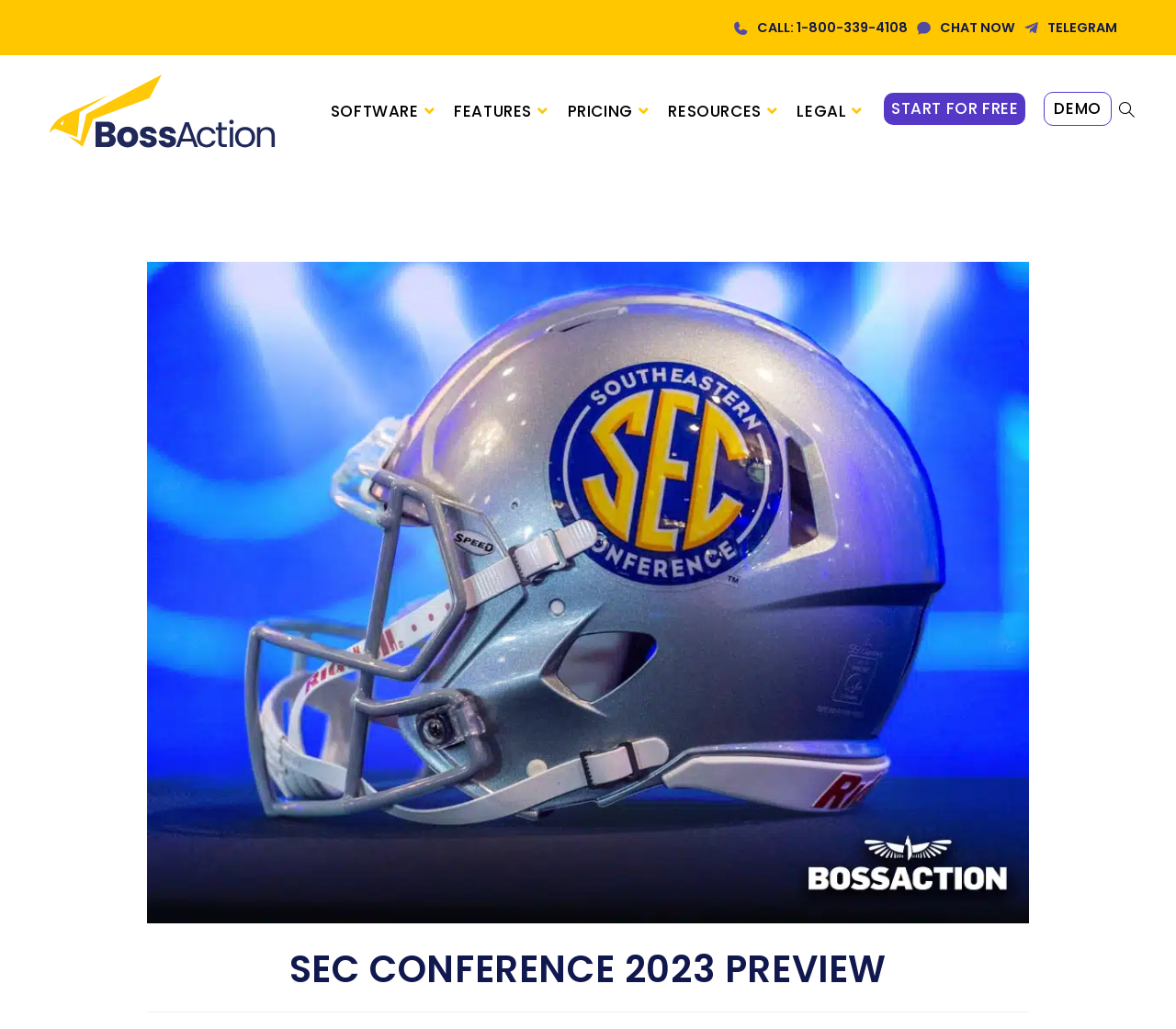Please identify the bounding box coordinates of the clickable element to fulfill the following instruction: "visit the resources page". The coordinates should be four float numbers between 0 and 1, i.e., [left, top, right, bottom].

[0.562, 0.075, 0.671, 0.141]